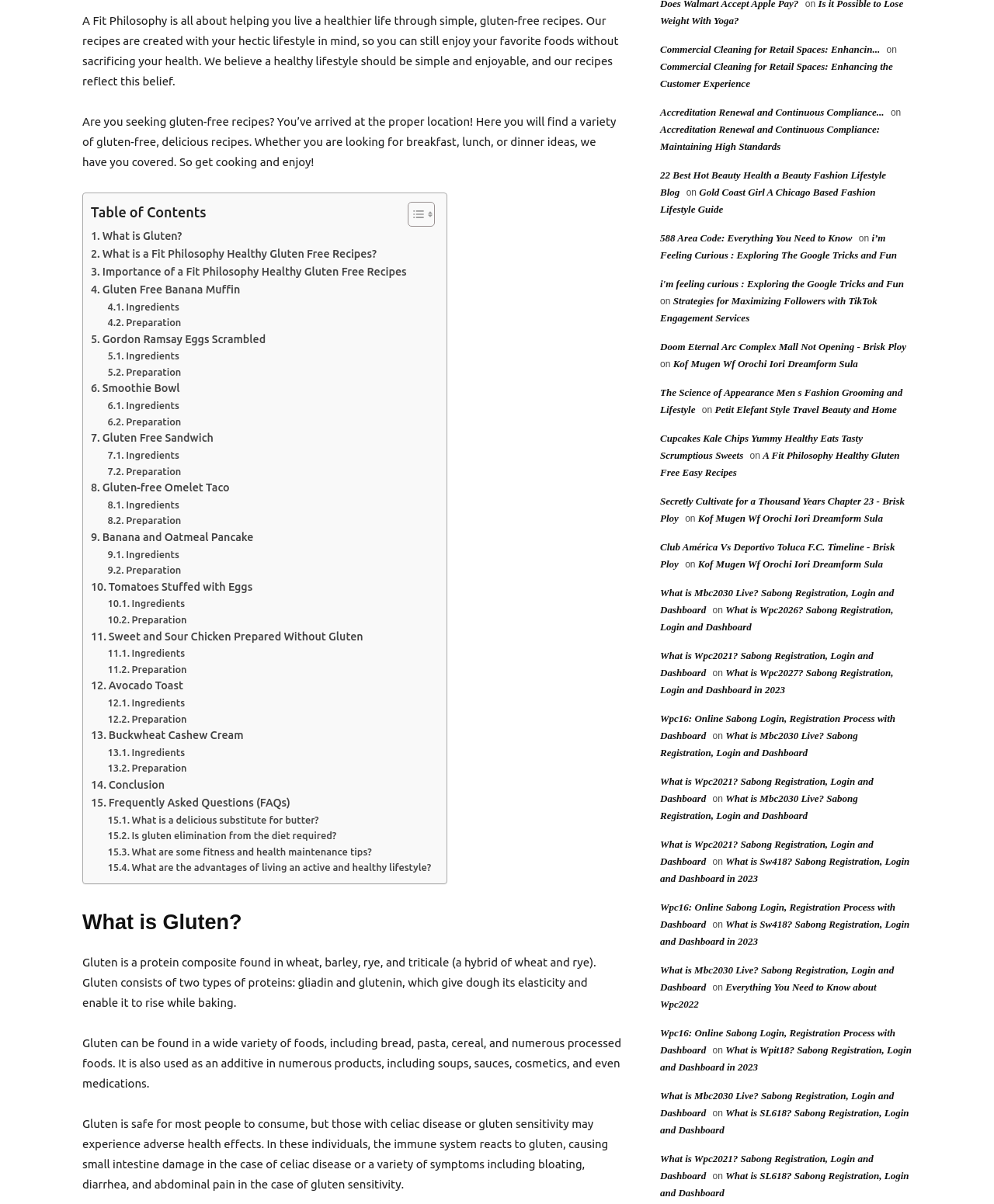Can you show the bounding box coordinates of the region to click on to complete the task described in the instruction: "Click on the 'SERVICES' link"?

None